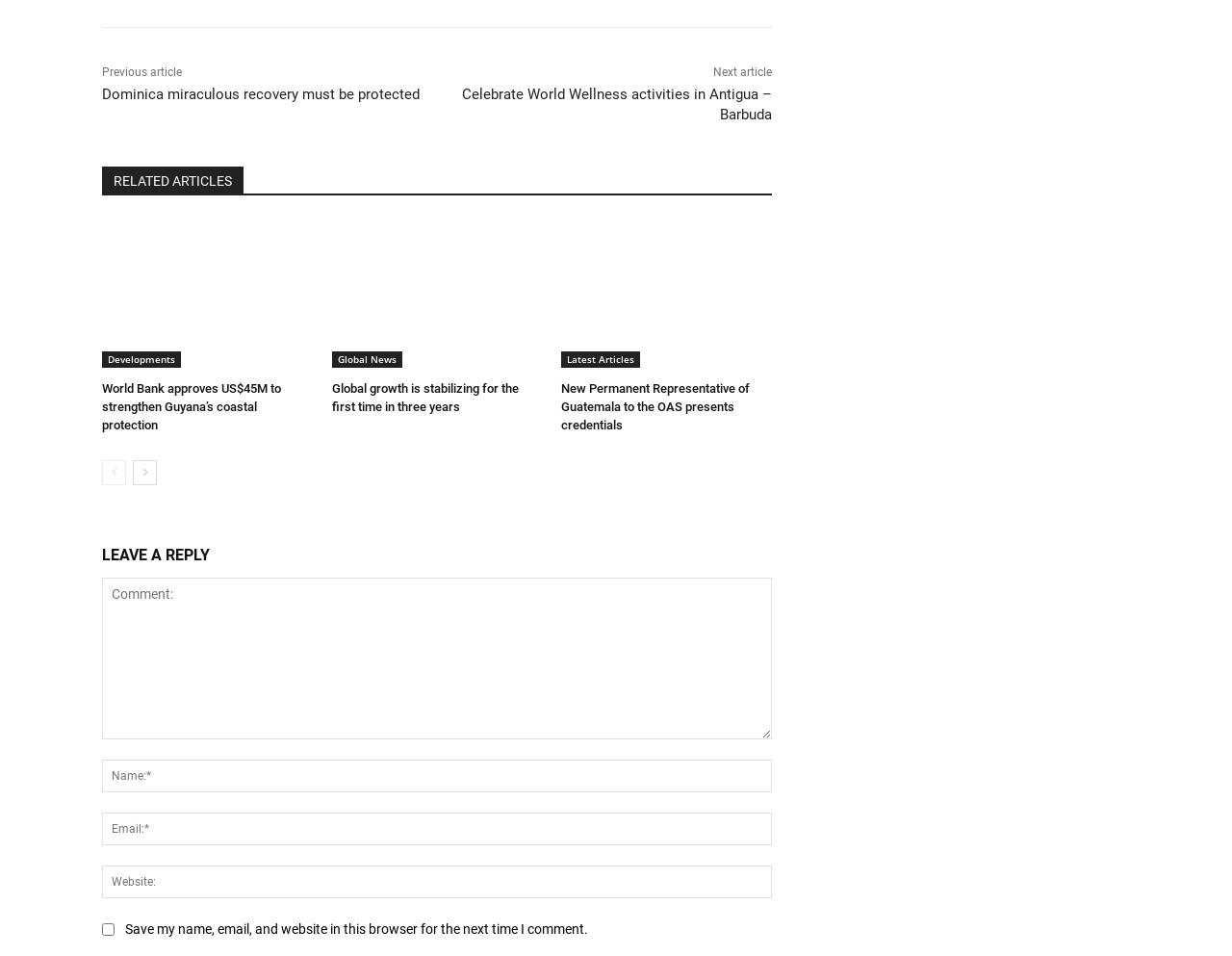Provide a brief response in the form of a single word or phrase:
How many links are there in the 'RELATED ARTICLES' section?

6